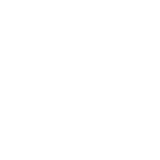Respond to the question with just a single word or phrase: 
What is the design focus of the icon?

Functionality